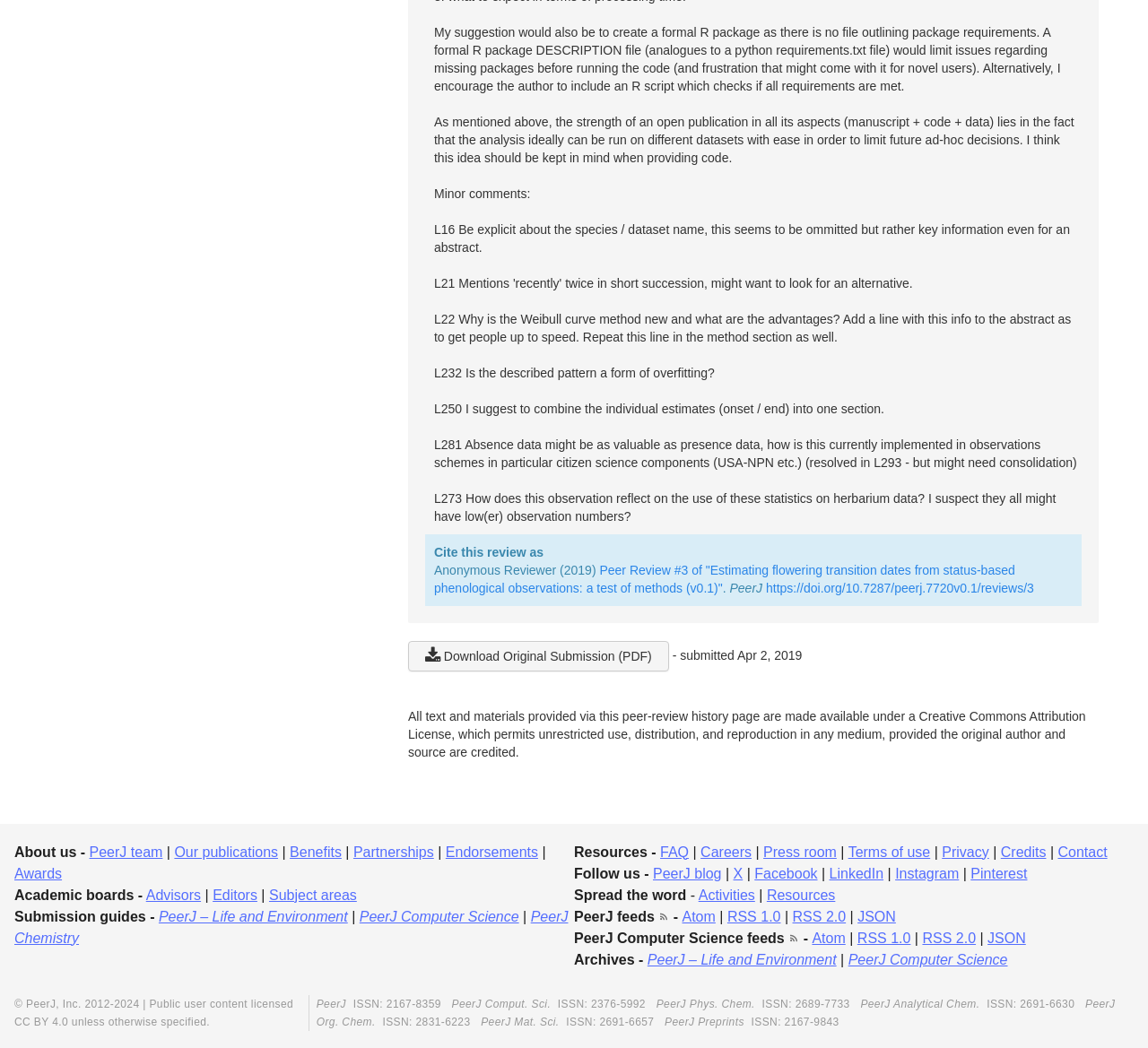What is the name of the reviewer?
Respond to the question with a single word or phrase according to the image.

Anonymous Reviewer